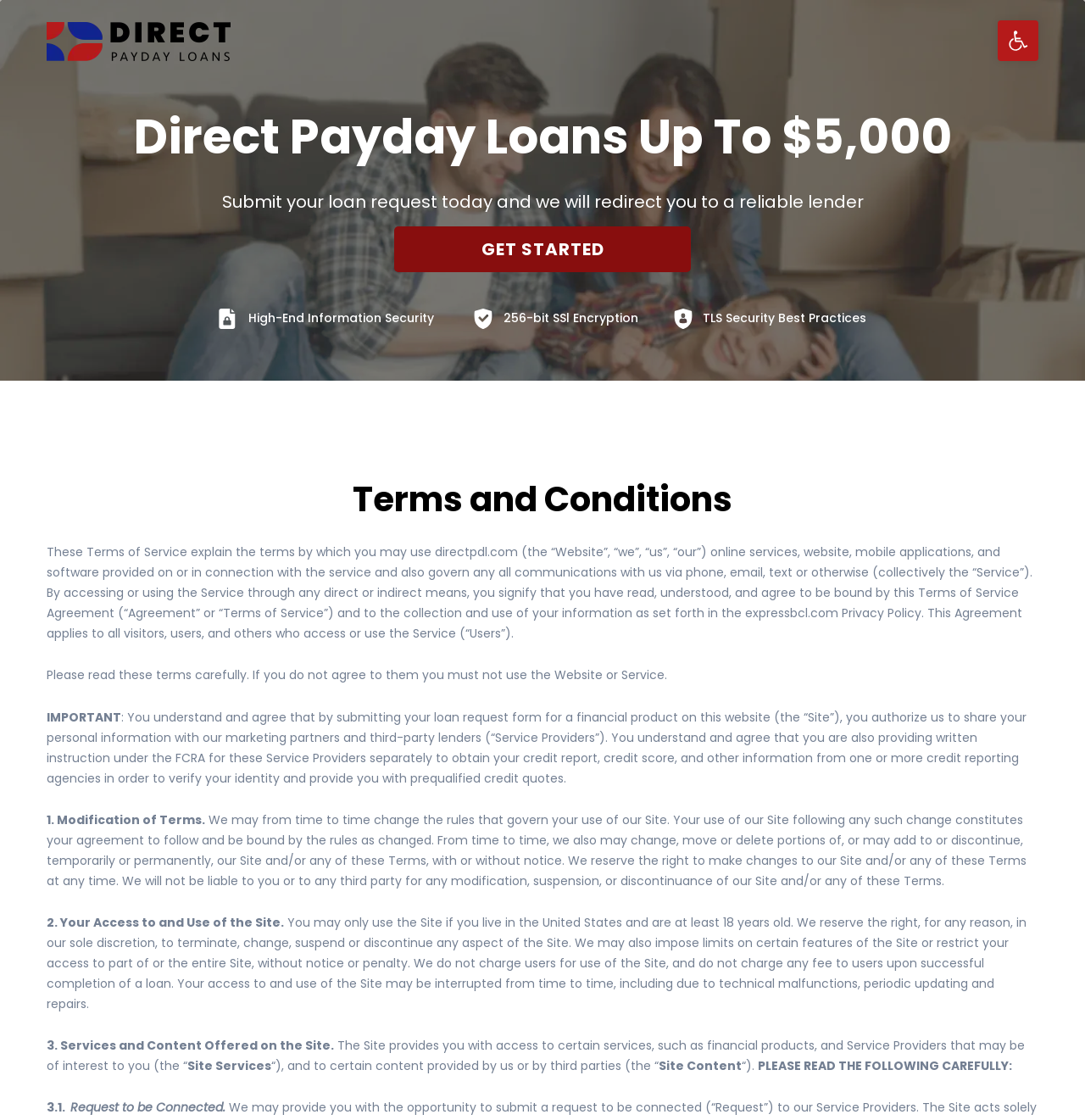Answer succinctly with a single word or phrase:
What is the minimum age requirement to use the website?

18 years old